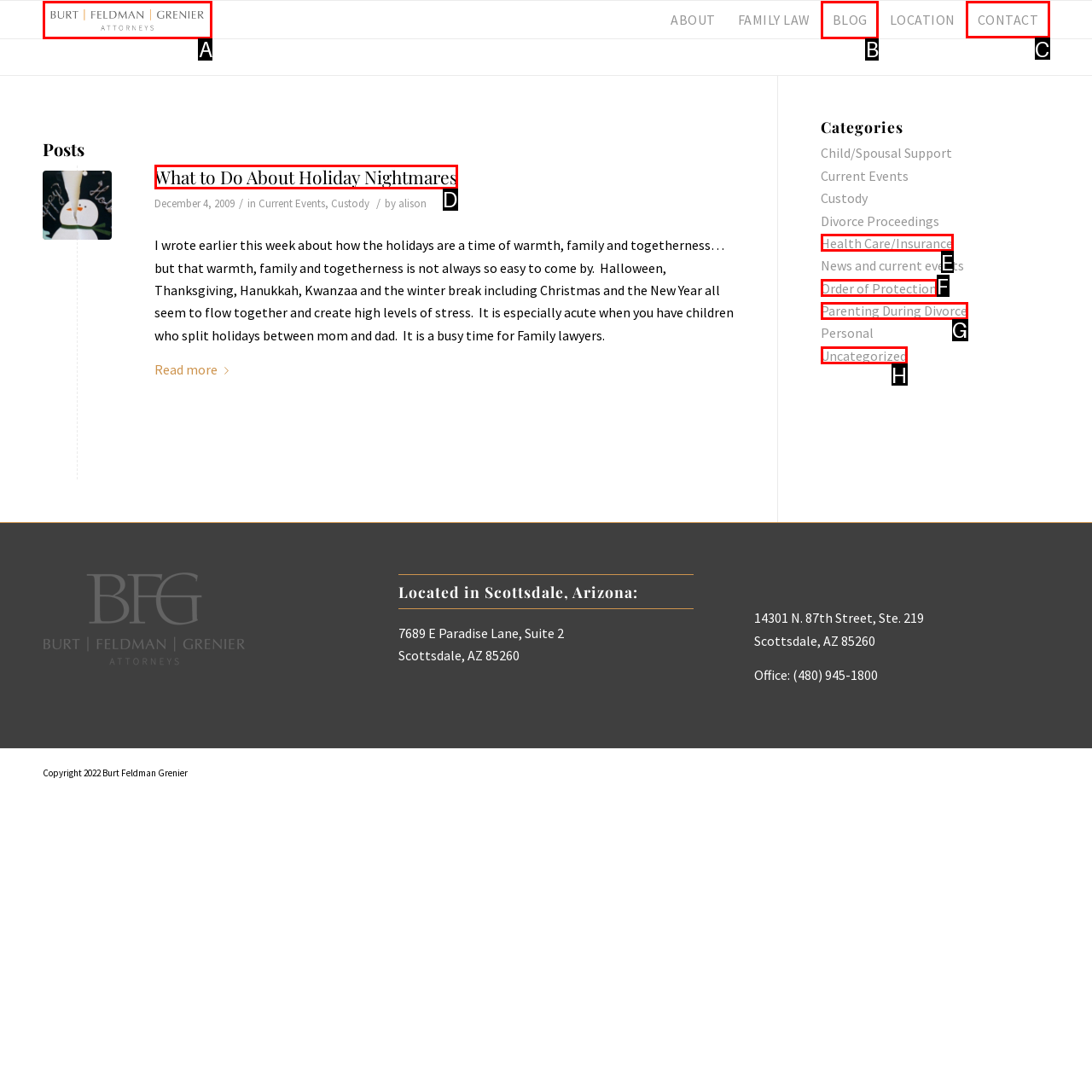Select the right option to accomplish this task: Click on the 'CONTACT' link. Reply with the letter corresponding to the correct UI element.

C